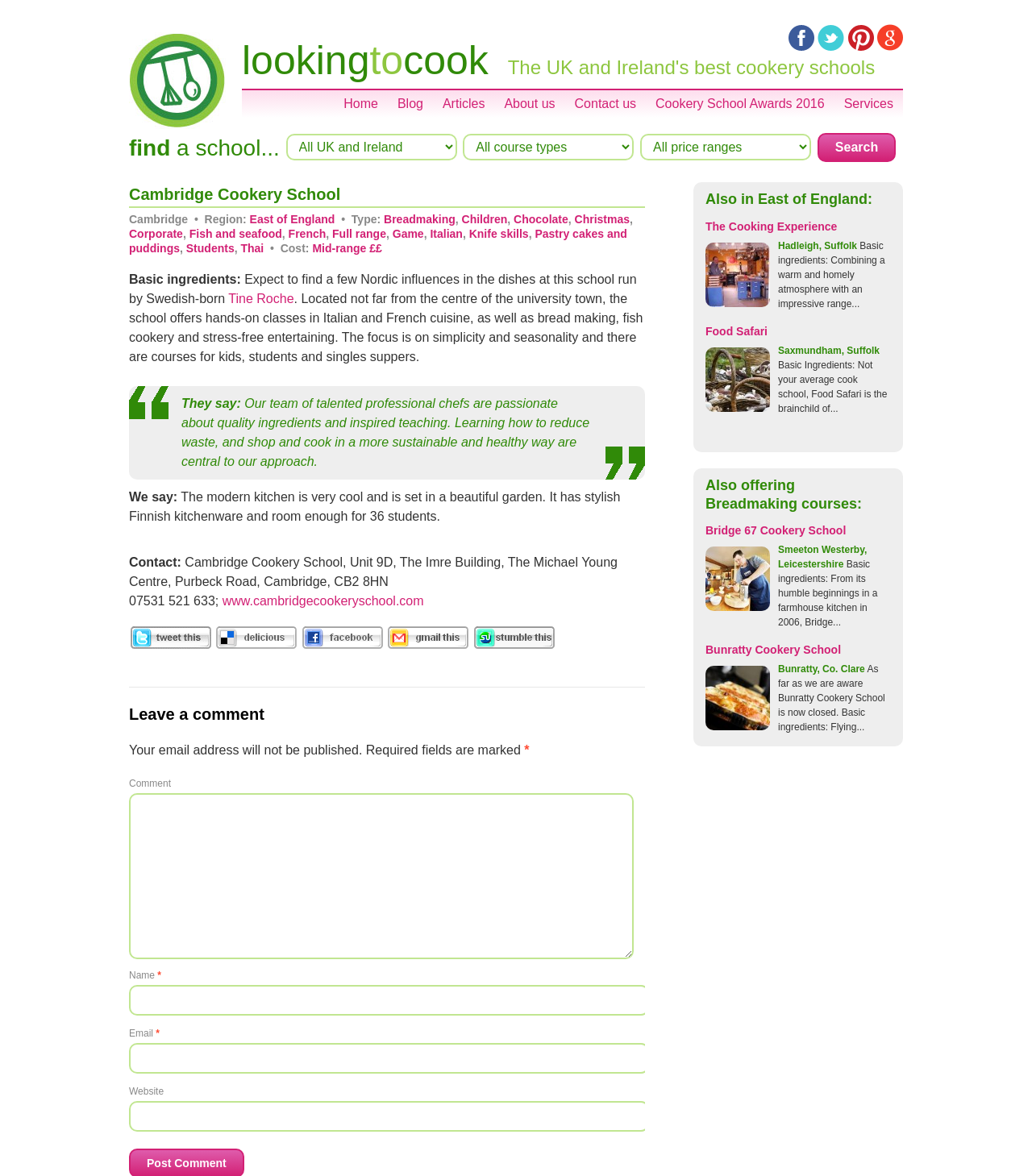Determine the bounding box for the UI element that matches this description: "parent_node: Email * aria-describedby="email-notes" name="email"".

[0.125, 0.887, 0.629, 0.913]